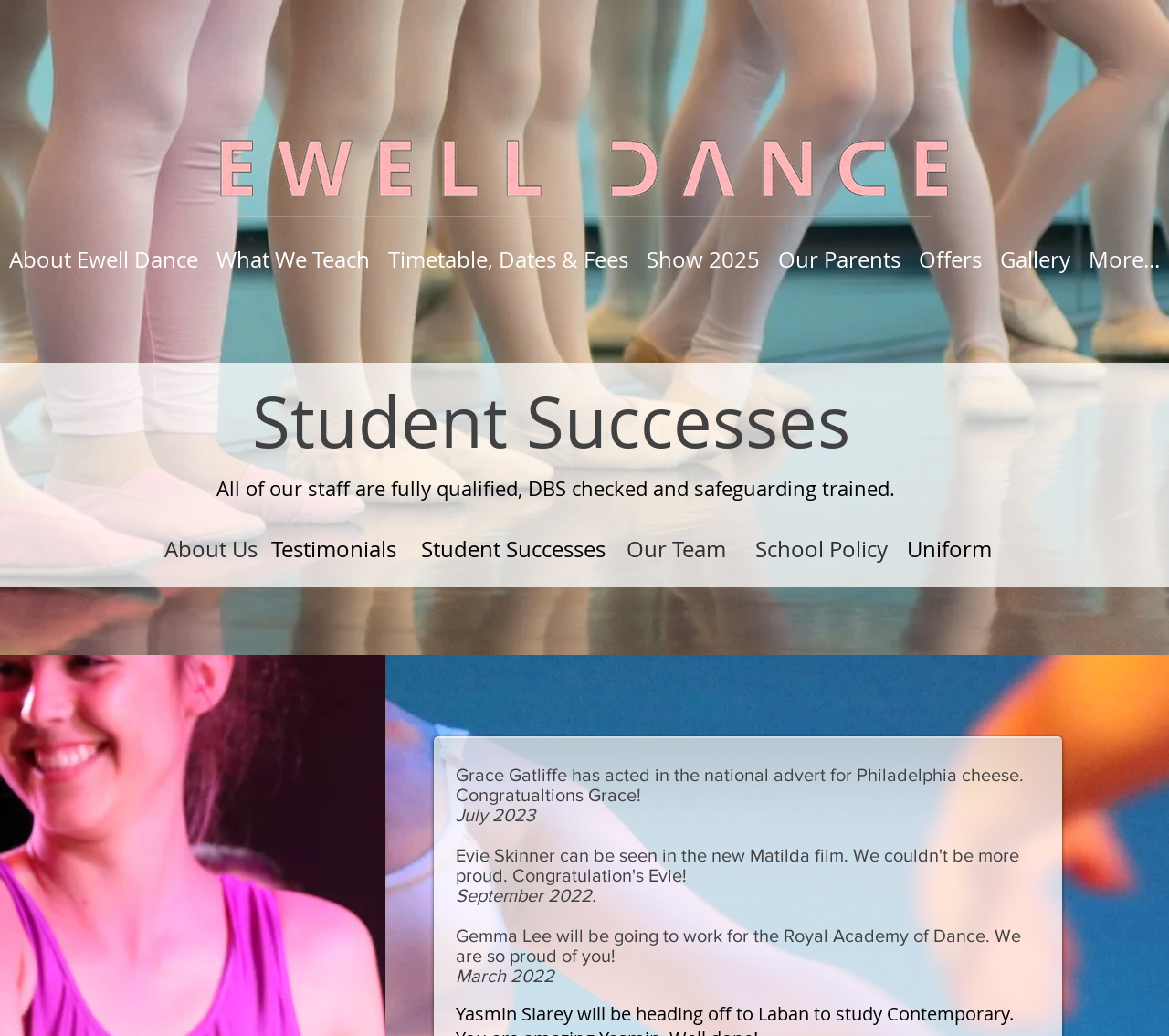Can you identify the bounding box coordinates of the clickable region needed to carry out this instruction: 'Click on About Ewell Dance'? The coordinates should be four float numbers within the range of 0 to 1, stated as [left, top, right, bottom].

[0.0, 0.228, 0.177, 0.273]